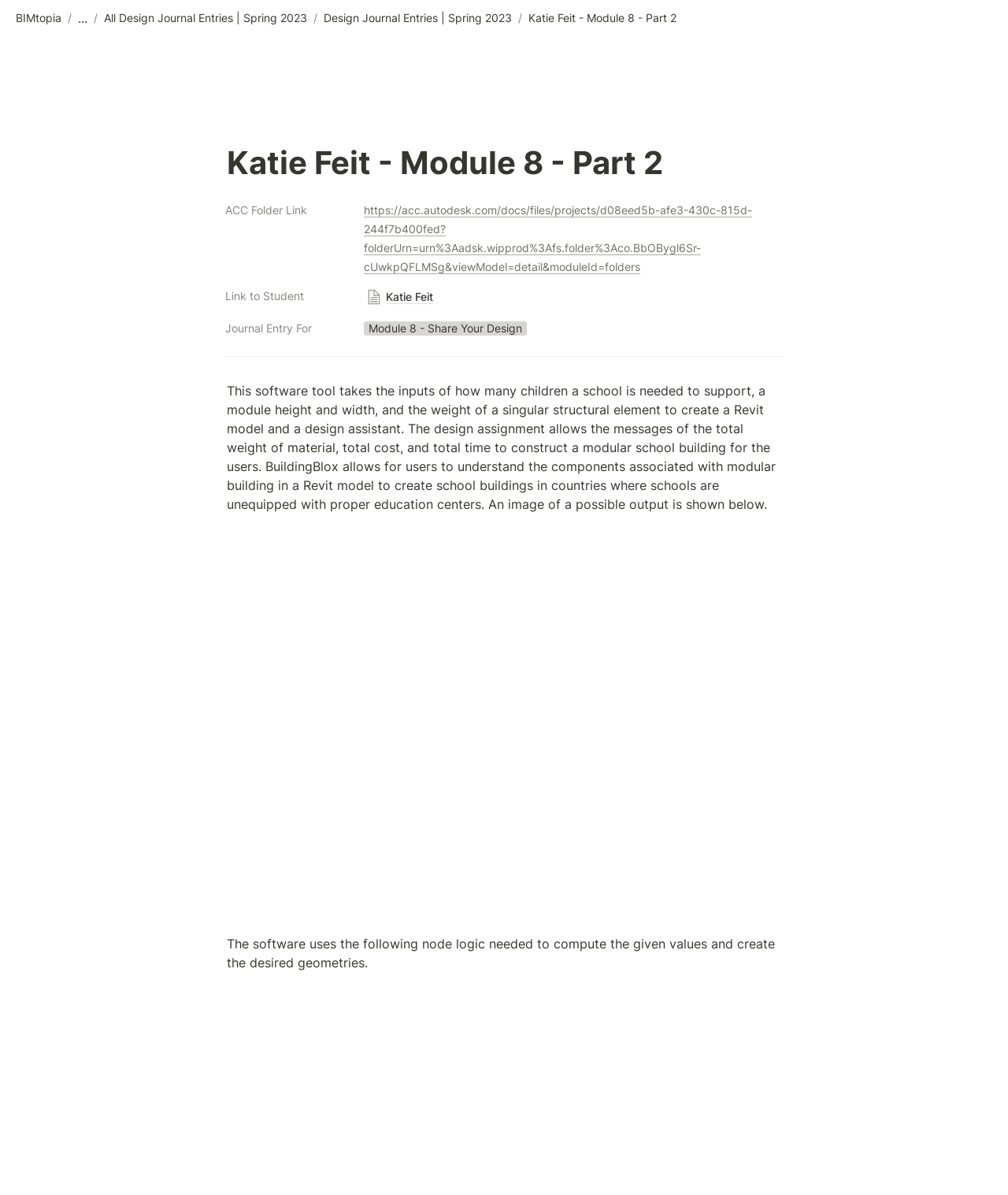Based on the provided description, "Katie Feit", find the bounding box of the corresponding UI element in the screenshot.

[0.361, 0.246, 0.432, 0.257]